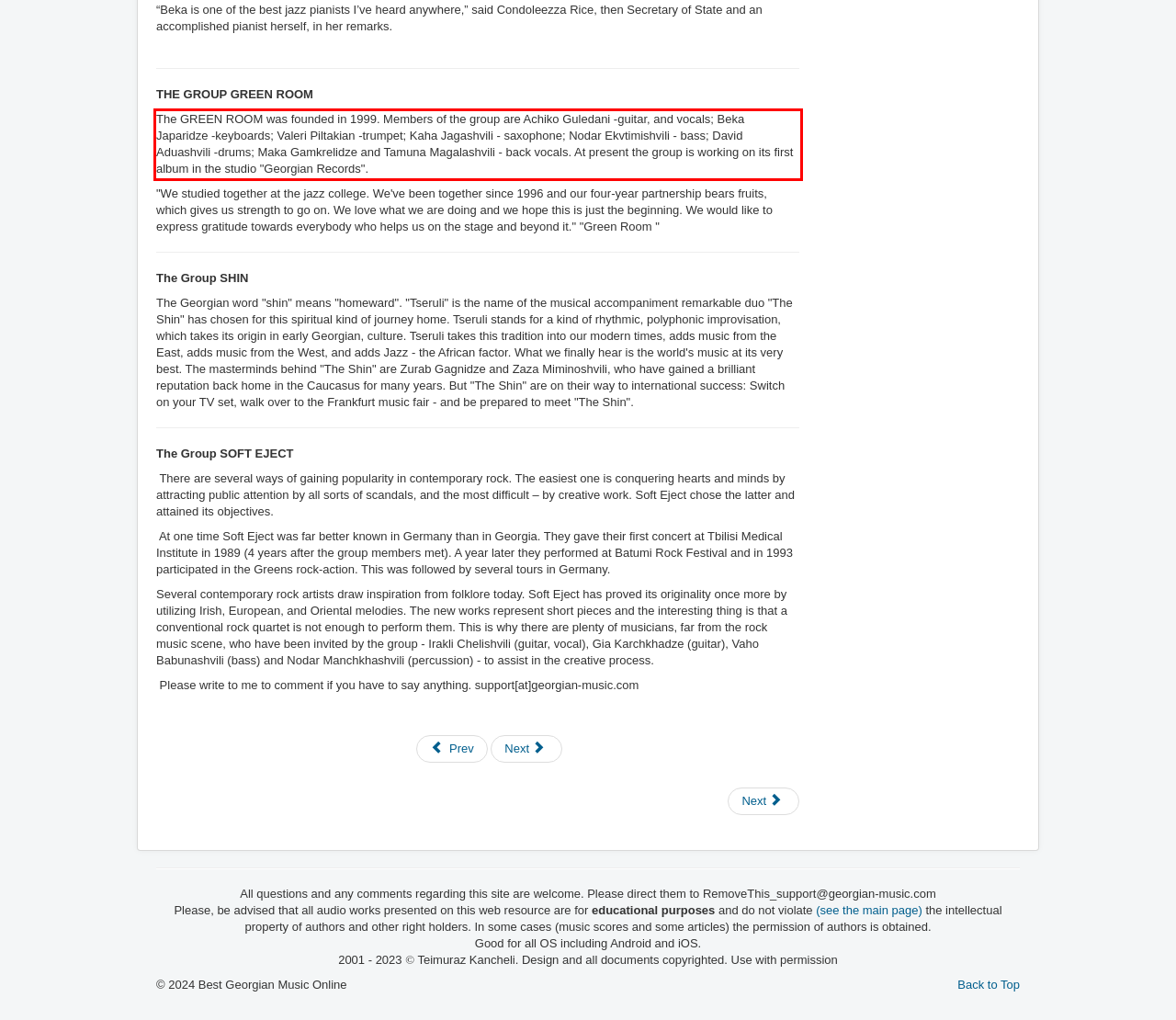Locate the red bounding box in the provided webpage screenshot and use OCR to determine the text content inside it.

The GREEN ROOM was founded in 1999. Members of the group are Achiko Guledani -guitar, and vocals; Beka Japaridze -keyboards; Valeri Piltakian -trumpet; Kaha Jagashvili - saxophone; Nodar Ekvtimishvili - bass; David Aduashvili -drums; Maka Gamkrelidze and Tamuna Magalashvili - back vocals. At present the group is working on its first album in the studio "Georgian Records".